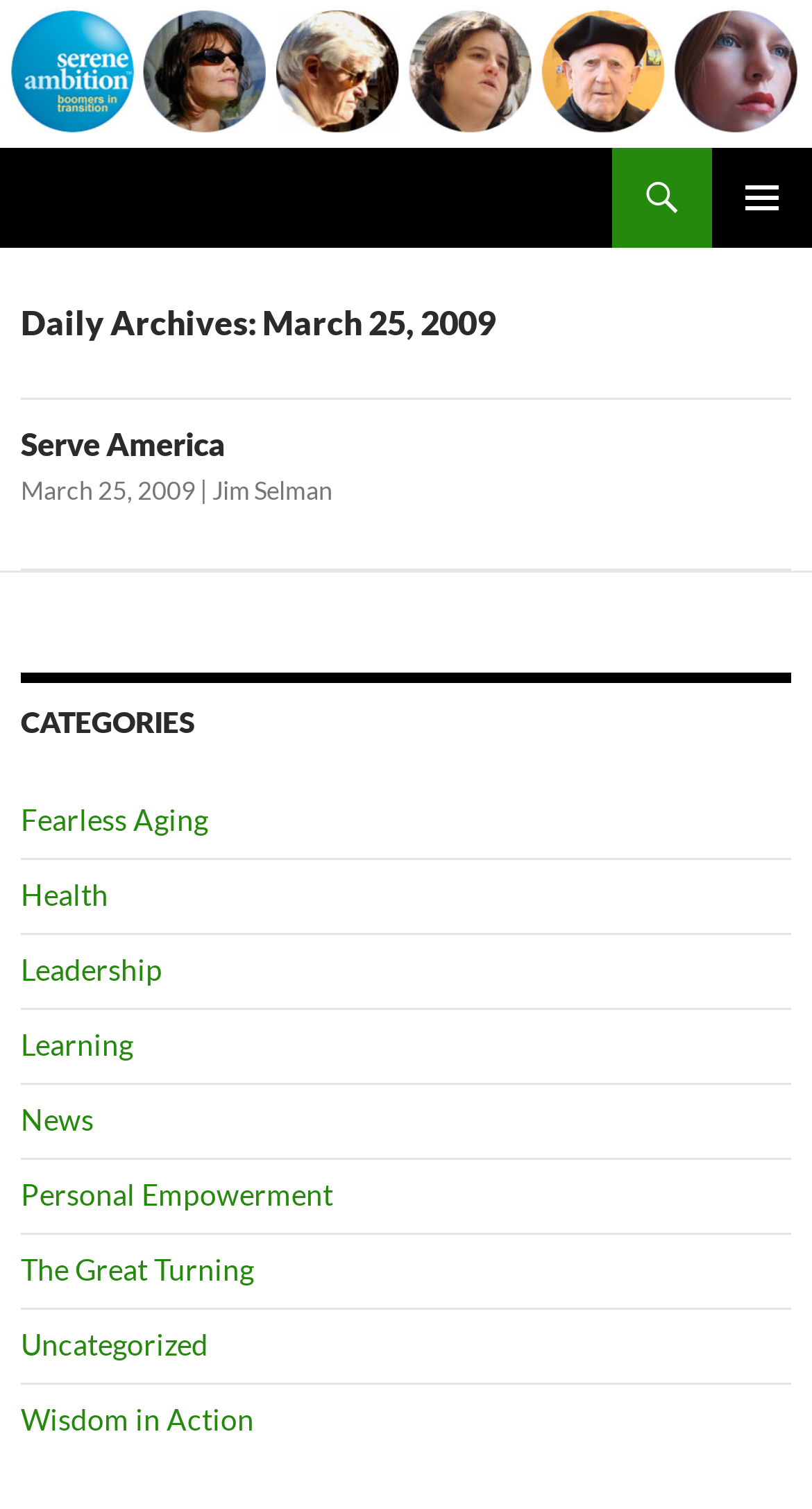For the given element description Leadership, determine the bounding box coordinates of the UI element. The coordinates should follow the format (top-left x, top-left y, bottom-right x, bottom-right y) and be within the range of 0 to 1.

[0.026, 0.631, 0.2, 0.655]